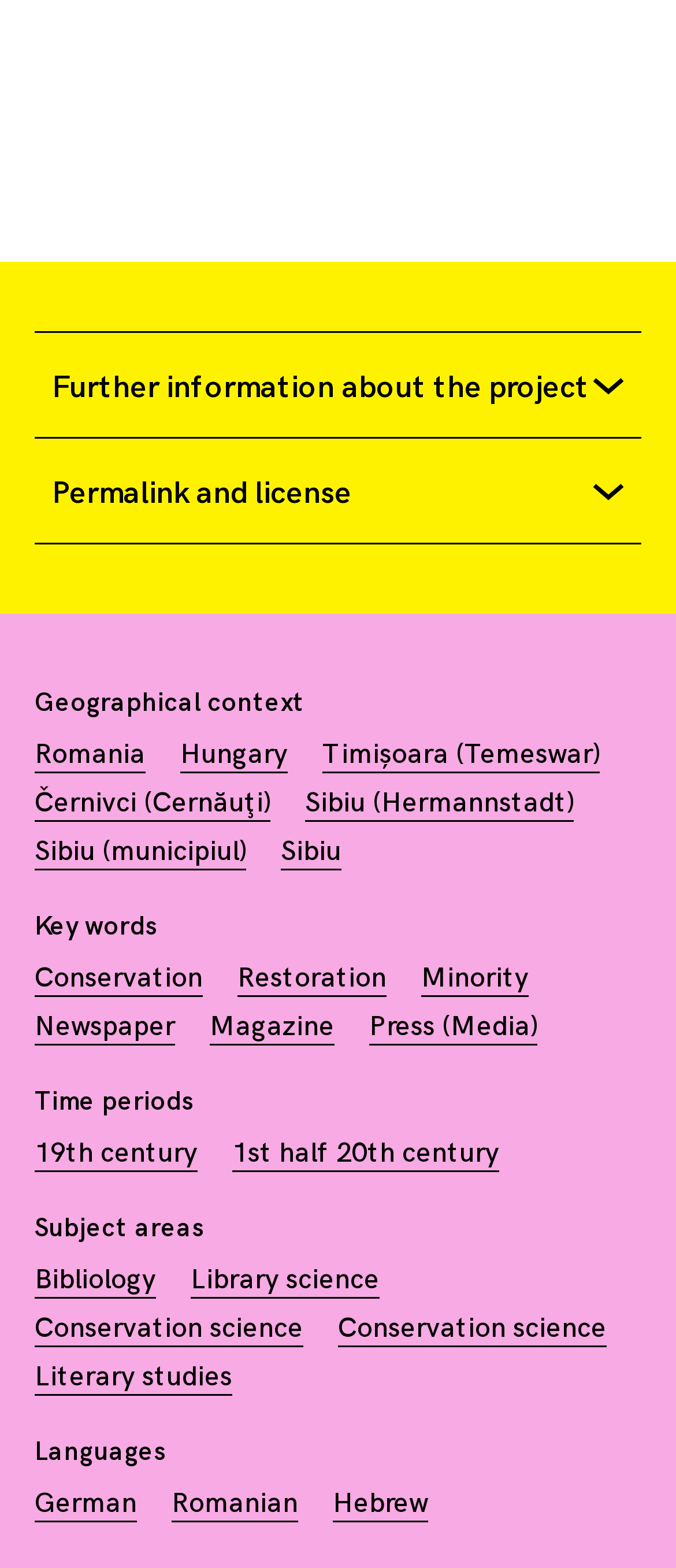Based on the provided description, "parent_node: Cart", find the bounding box of the corresponding UI element in the screenshot.

None